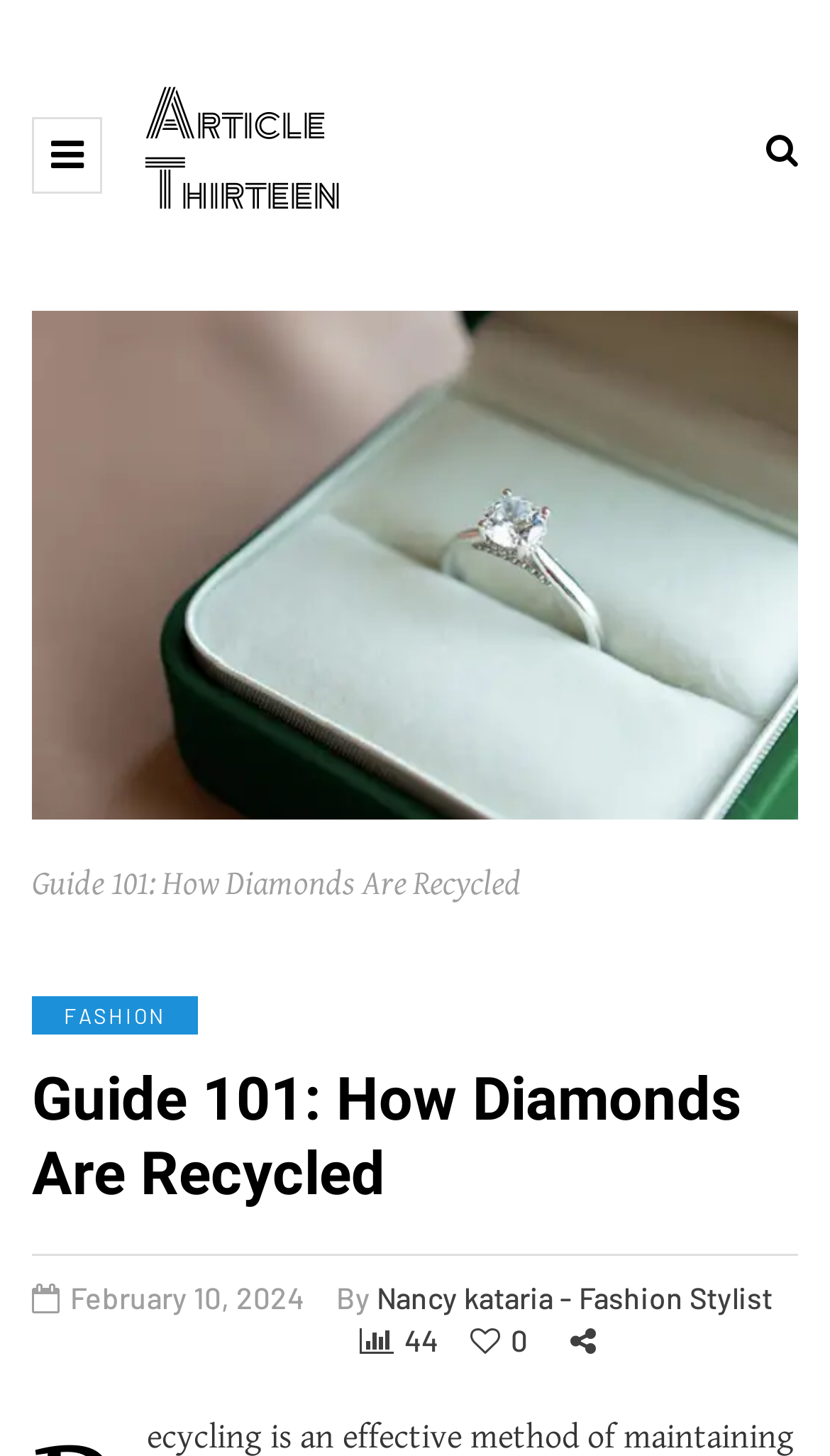What is the title of the image?
Using the picture, provide a one-word or short phrase answer.

Guide 101: How Diamonds Are Recycled